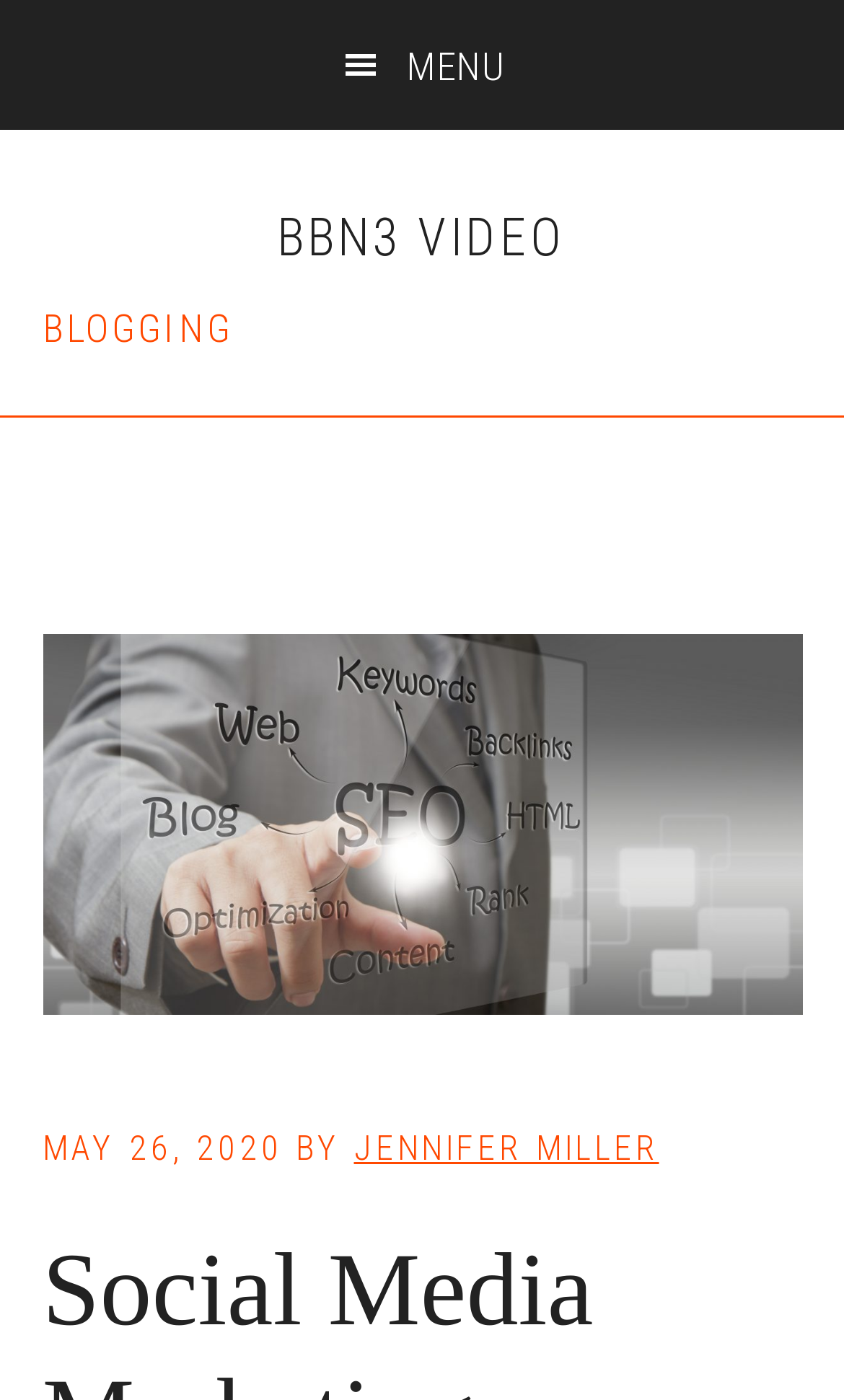What is the name of the video?
Please give a well-detailed answer to the question.

I found the name of the video by looking at the link element with the text 'BBN3 VIDEO', which is a sibling of the 'BLOGGING' heading.